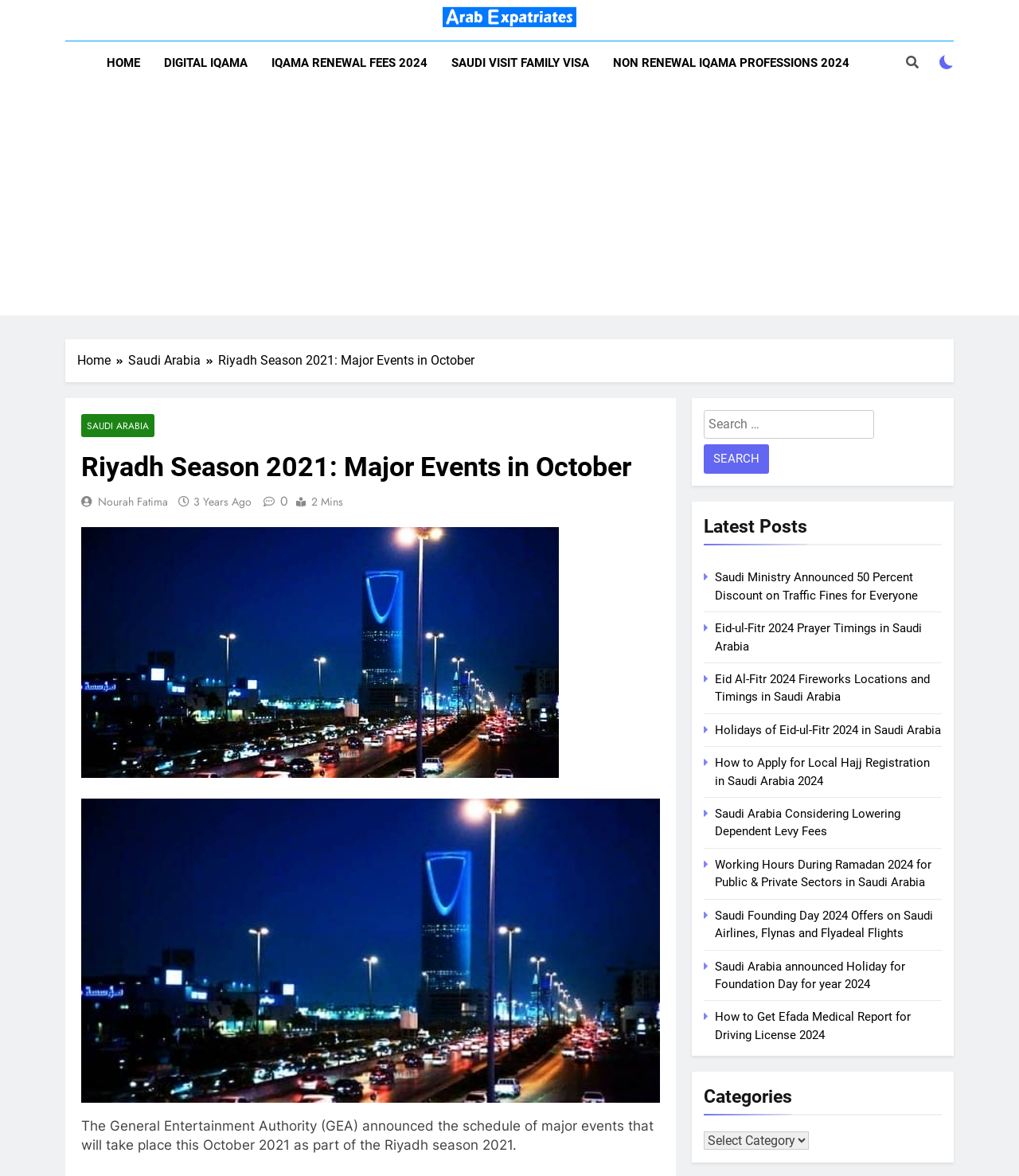For the following element description, predict the bounding box coordinates in the format (top-left x, top-left y, bottom-right x, bottom-right y). All values should be floating point numbers between 0 and 1. Description: Non Renewal Iqama Professions 2024

[0.59, 0.035, 0.845, 0.072]